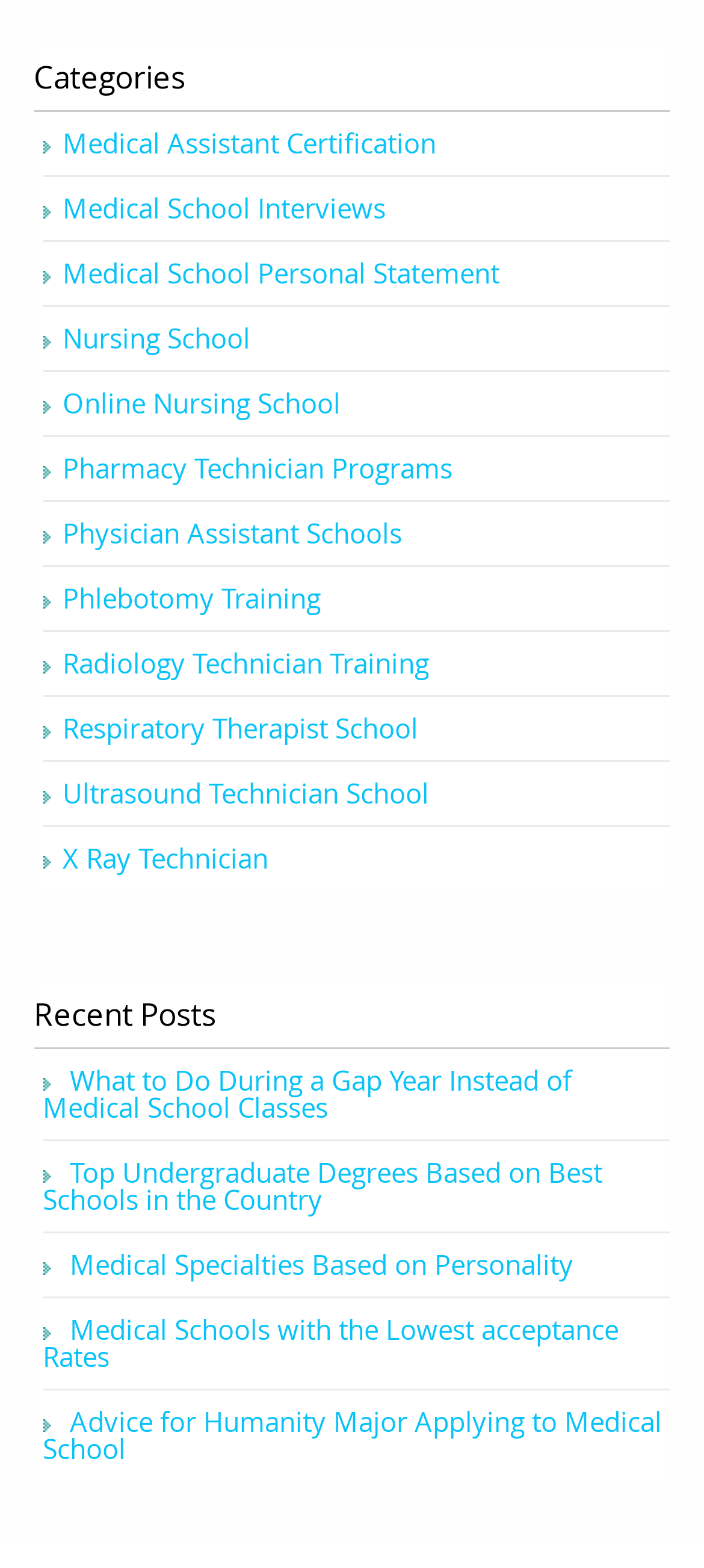What is the last medical school related link?
Refer to the image and provide a concise answer in one word or phrase.

X Ray Technician